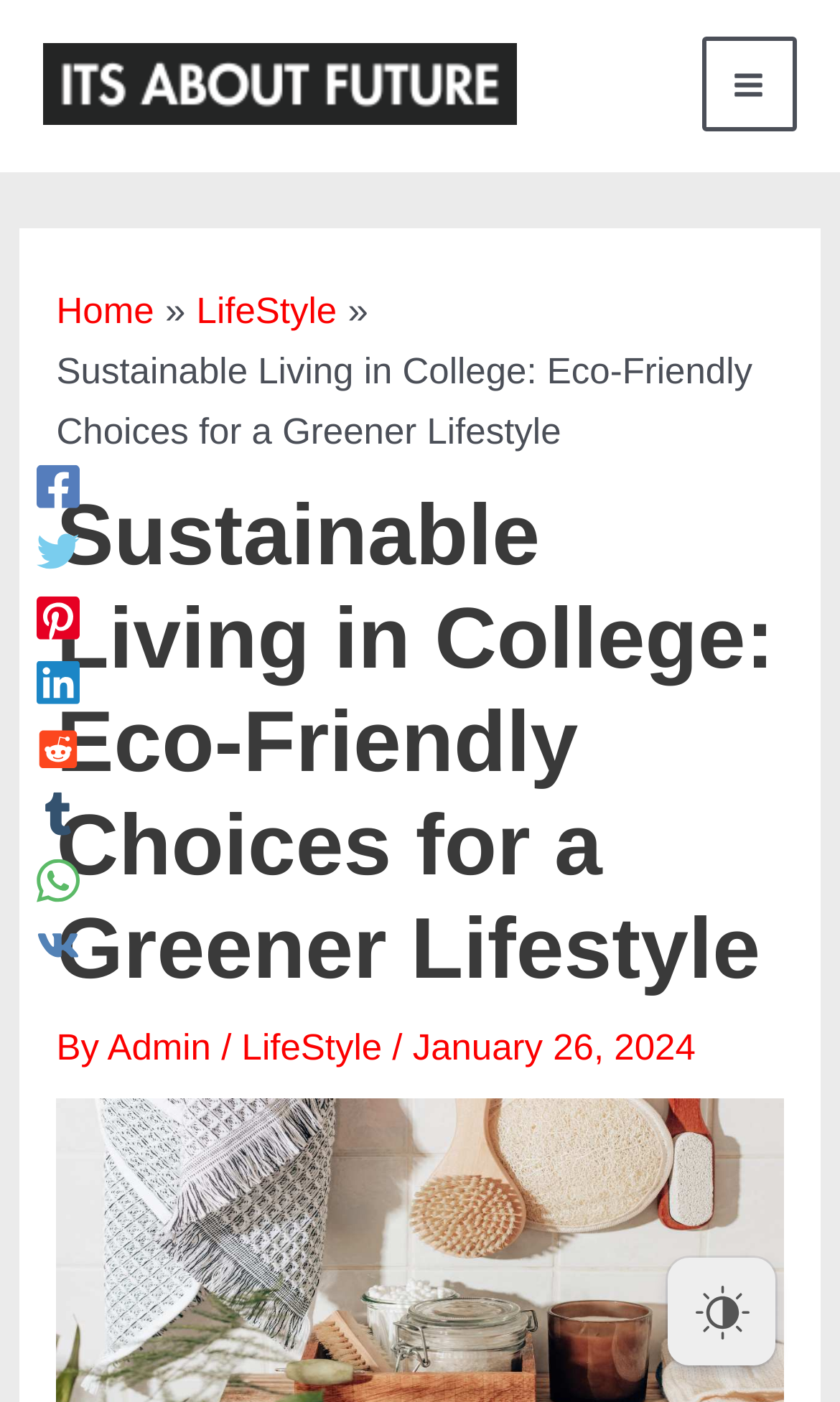Utilize the information from the image to answer the question in detail:
Is there a main menu button?

I found a button element with the text 'Main Menu' which is located at the top-right corner of the webpage. This suggests that there is a main menu button present on the webpage.